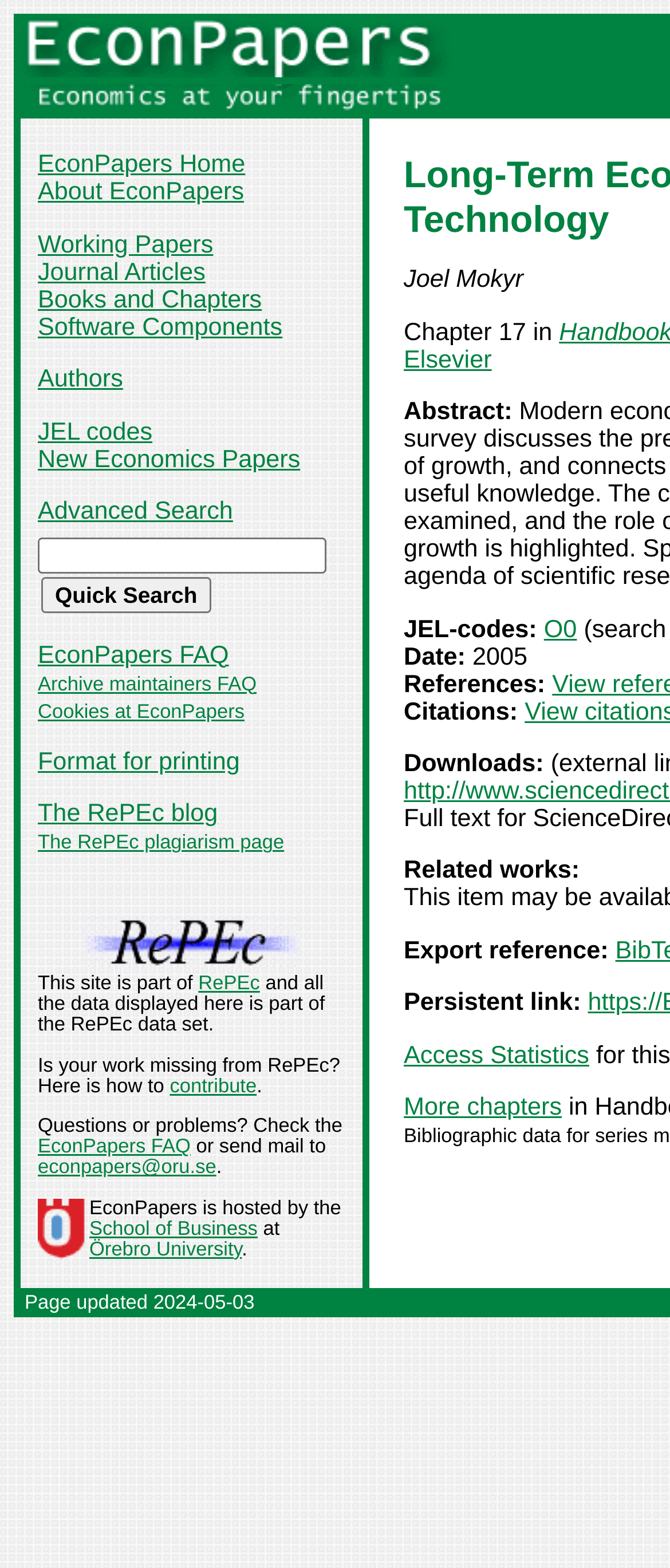Please identify the bounding box coordinates of the element's region that should be clicked to execute the following instruction: "Search using the 'Quick Search' button". The bounding box coordinates must be four float numbers between 0 and 1, i.e., [left, top, right, bottom].

[0.062, 0.368, 0.315, 0.391]